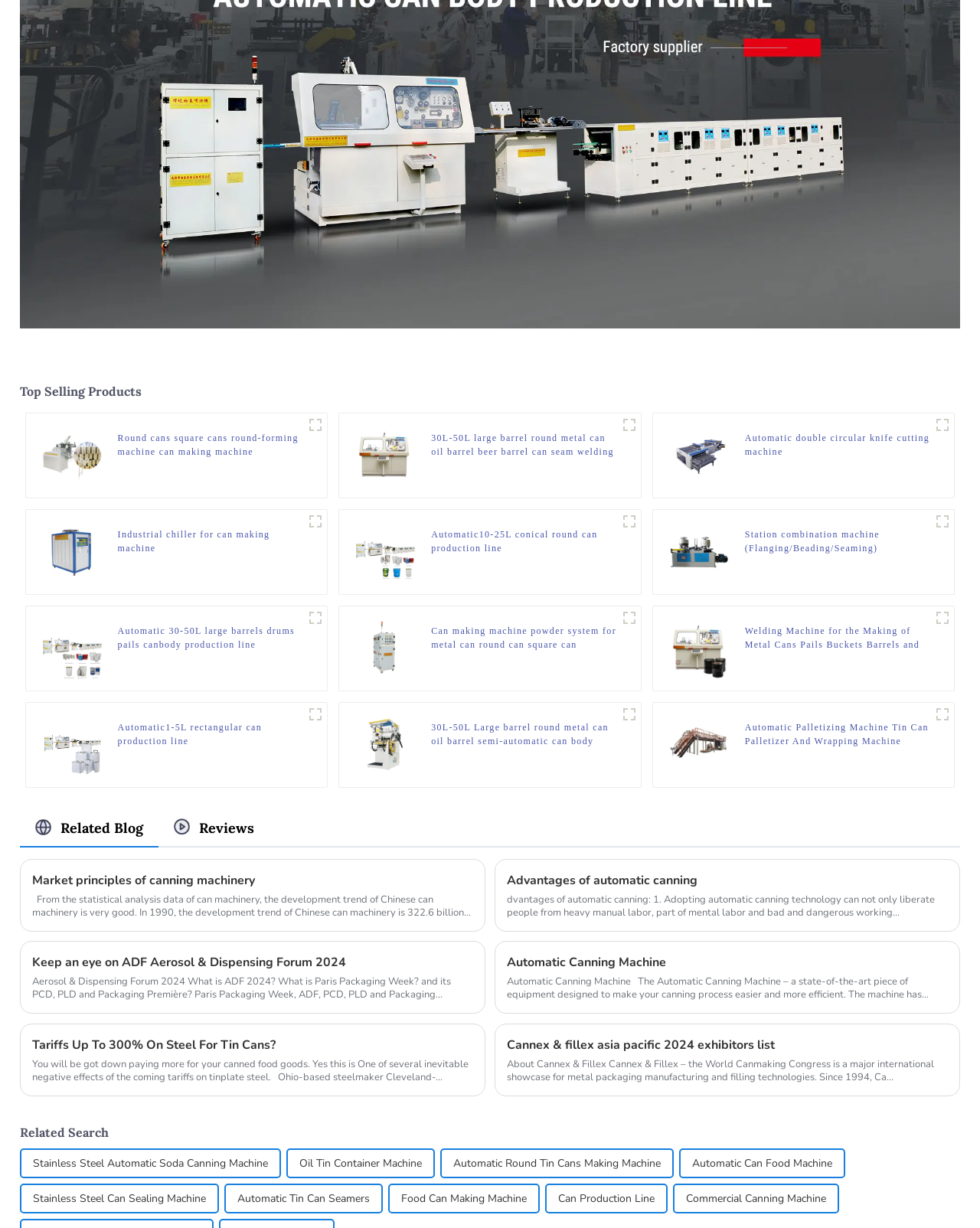What is the capacity range of the '30L-50L Large barrel round metal can oil barrel semi-automatic can body welding machine'?
Please answer the question as detailed as possible based on the image.

The name of the machine '30L-50L Large barrel round metal can oil barrel semi-automatic can body welding machine' suggests that it is capable of handling large barrels with a capacity range of 30L-50L. This is further supported by the description of the machine, which mentions '30L-50L Large barrel round metal can oil barrel semi-automatic can body welding machine'.